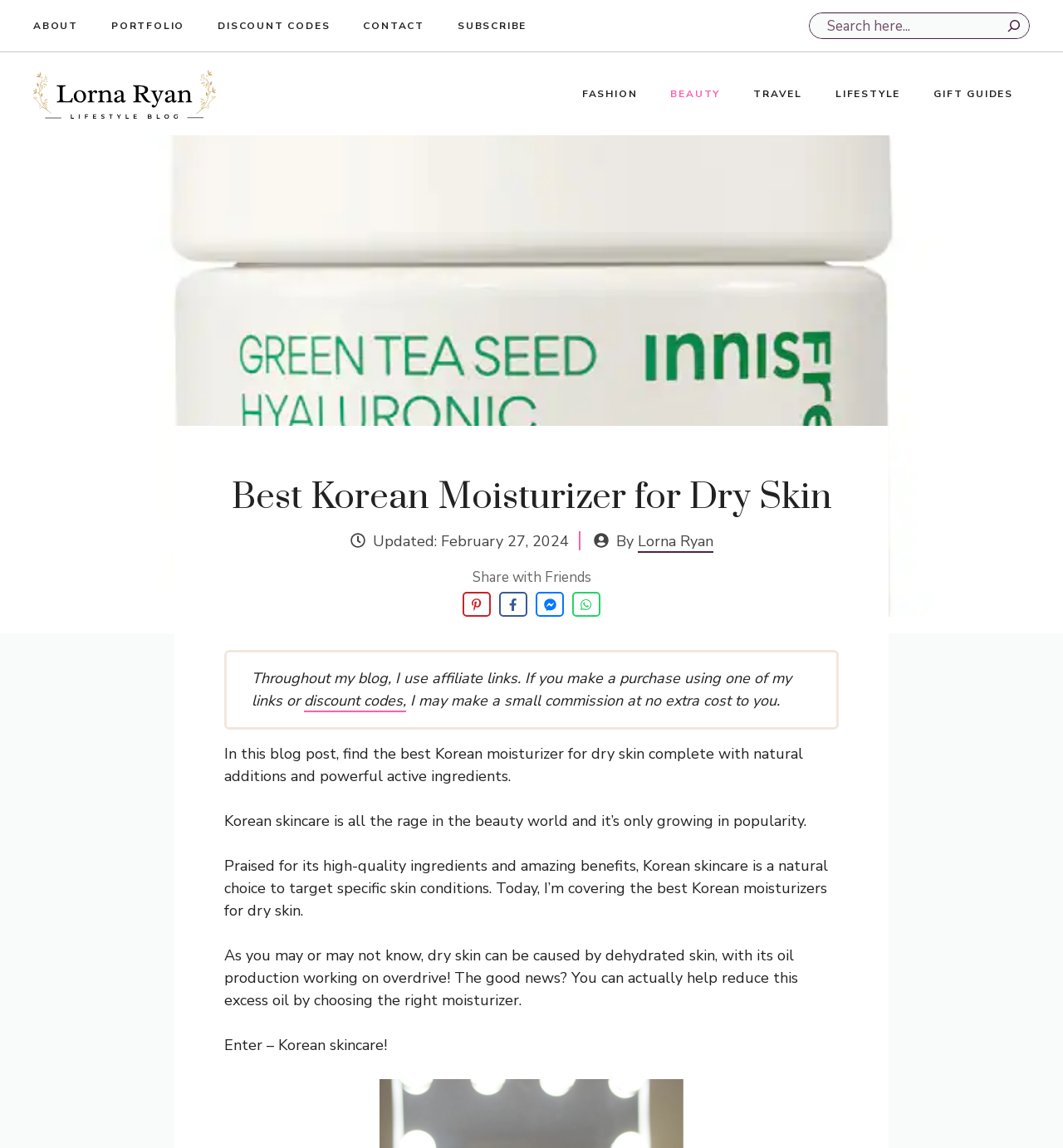Can you show the bounding box coordinates of the region to click on to complete the task described in the instruction: "View the image"?

None